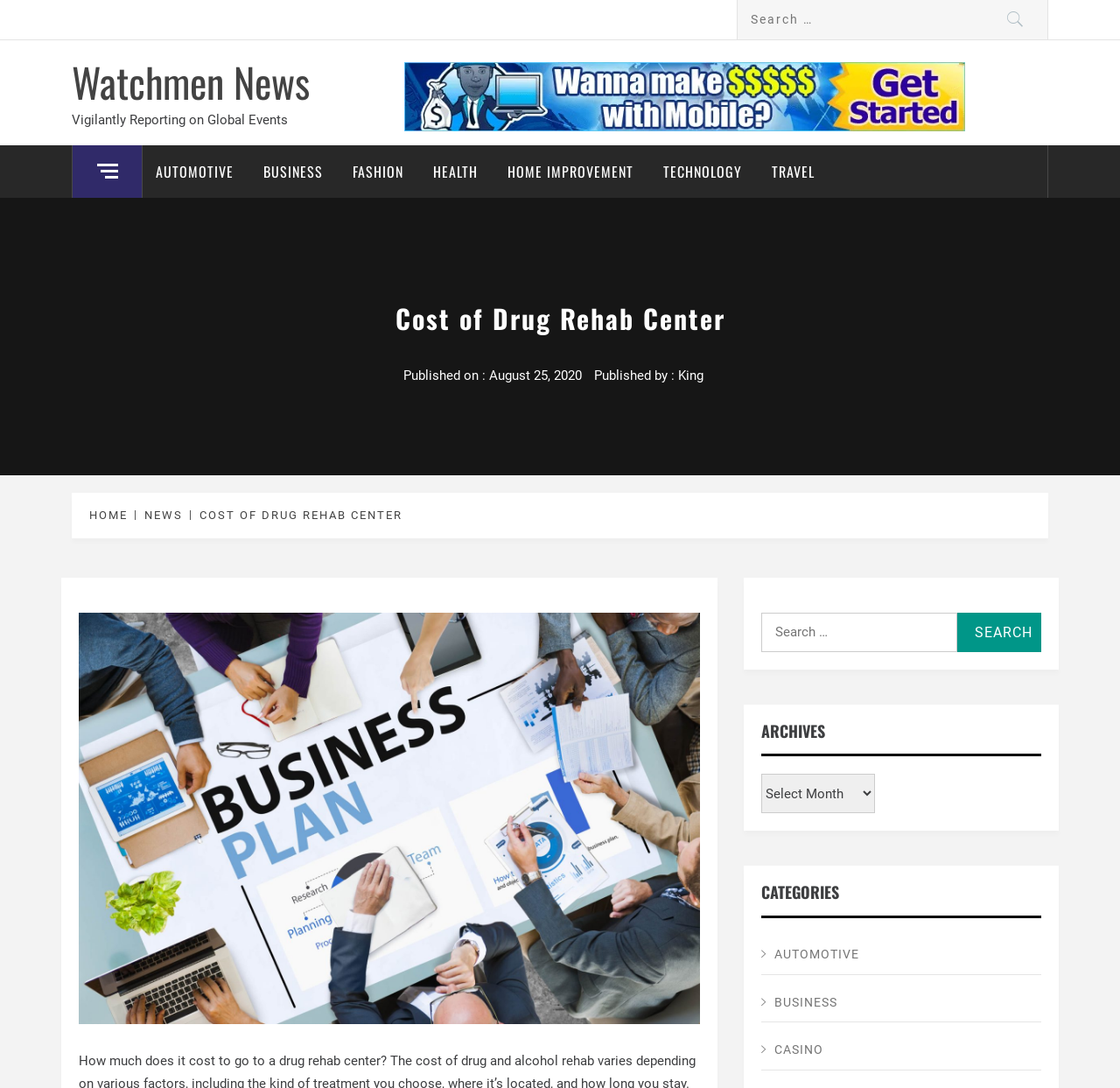Determine the bounding box coordinates for the clickable element required to fulfill the instruction: "Search for something". Provide the coordinates as four float numbers between 0 and 1, i.e., [left, top, right, bottom].

[0.658, 0.0, 0.936, 0.036]